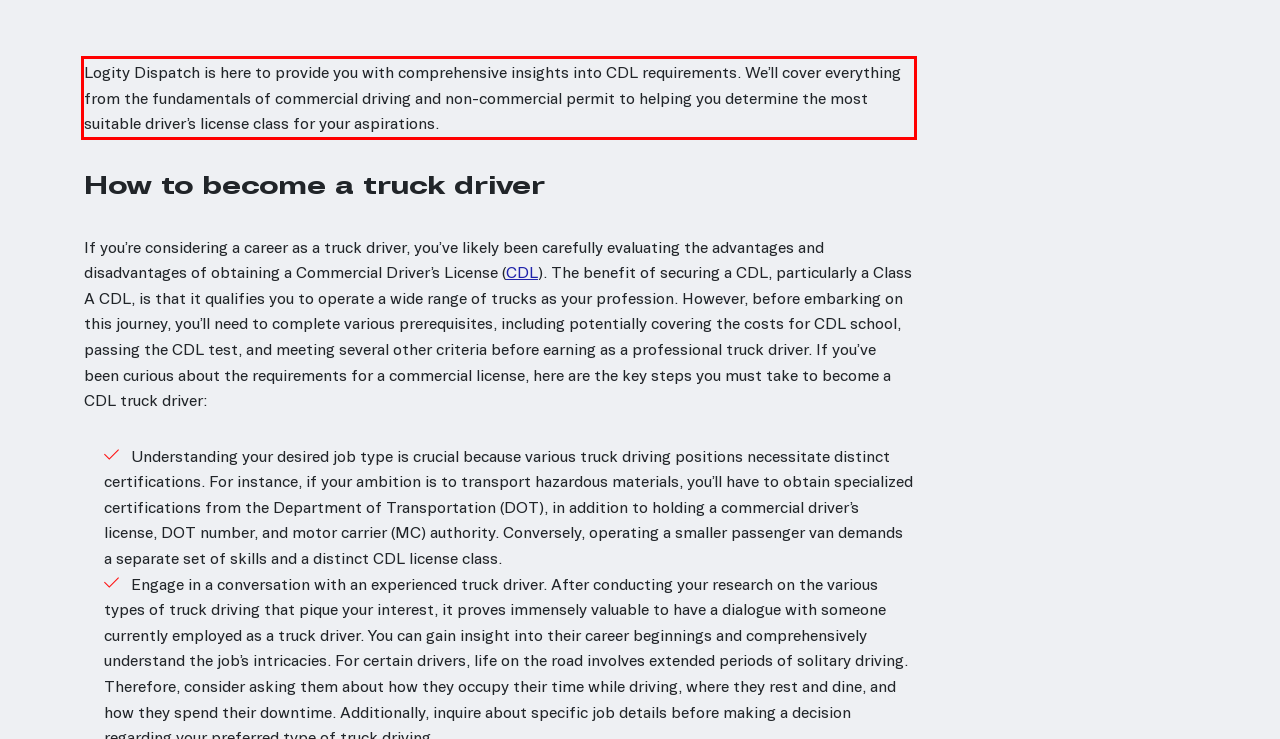You are presented with a webpage screenshot featuring a red bounding box. Perform OCR on the text inside the red bounding box and extract the content.

Logity Dispatch is here to provide you with comprehensive insights into CDL requirements. We’ll cover everything from the fundamentals of commercial driving and non-commercial permit to helping you determine the most suitable driver’s license class for your aspirations.